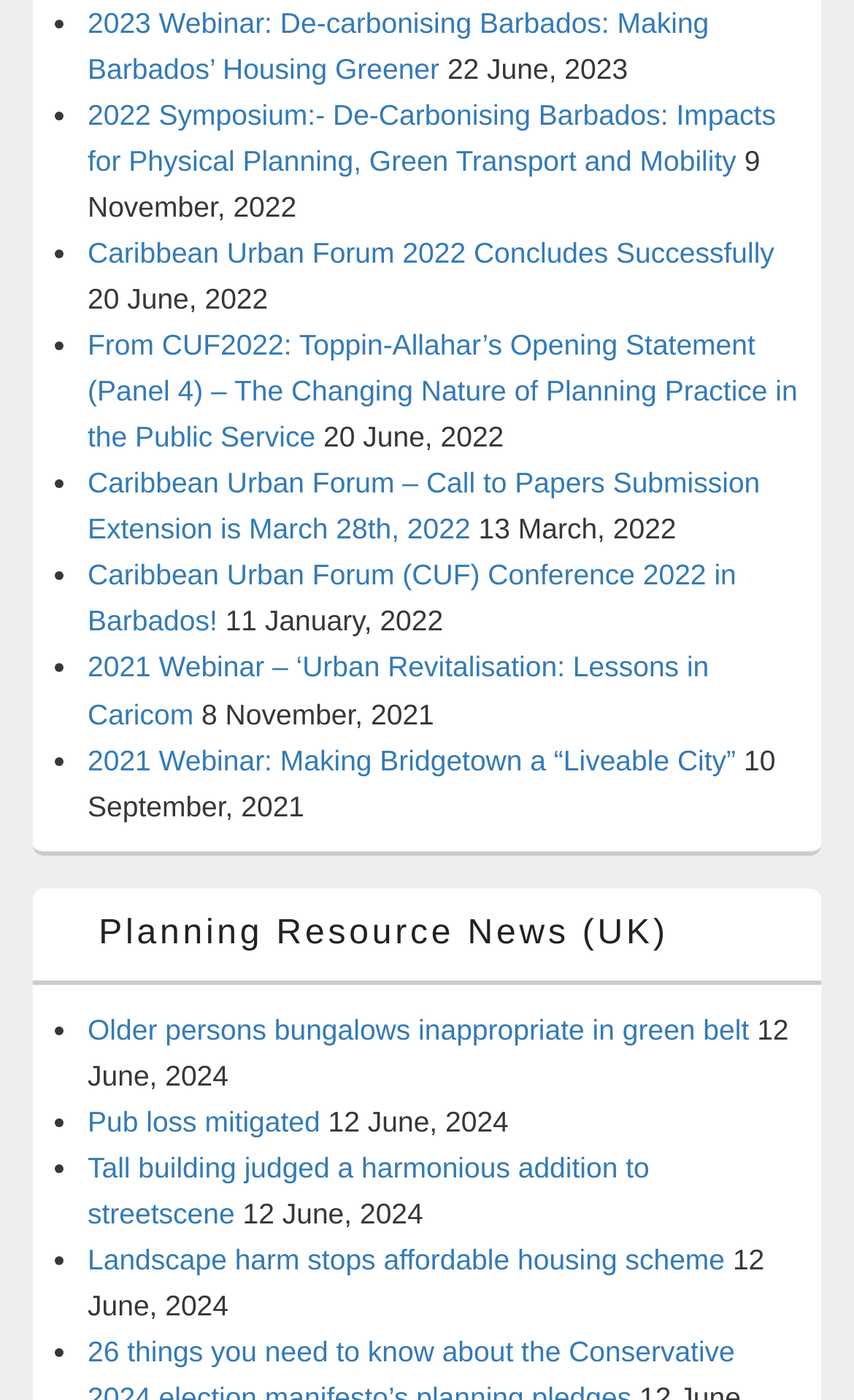Determine the bounding box coordinates of the section to be clicked to follow the instruction: "Click on the link to Older persons bungalows inappropriate in green belt". The coordinates should be given as four float numbers between 0 and 1, formatted as [left, top, right, bottom].

[0.103, 0.724, 0.877, 0.747]